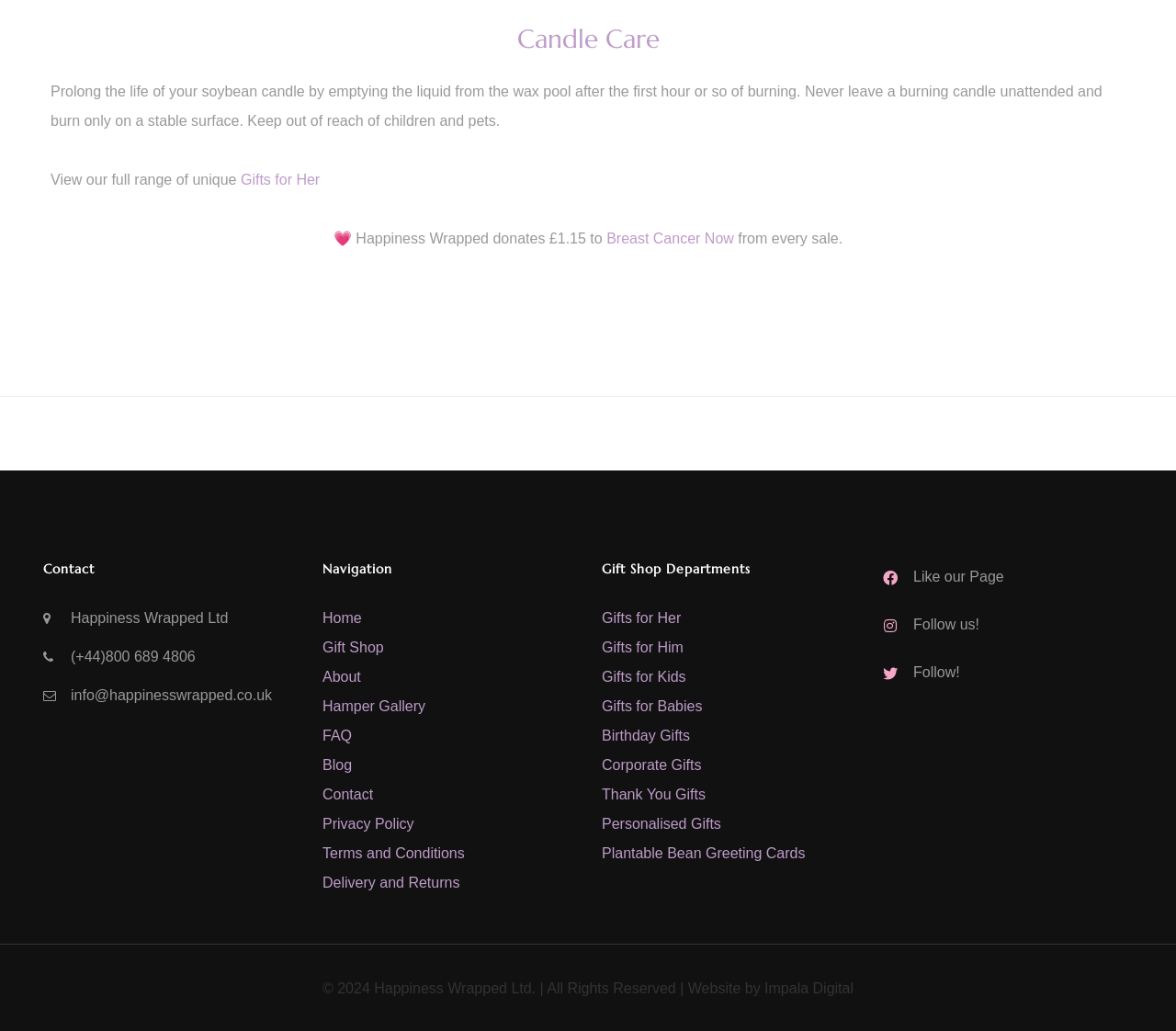Bounding box coordinates are given in the format (top-left x, top-left y, bottom-right x, bottom-right y). All values should be floating point numbers between 0 and 1. Provide the bounding box coordinate for the UI element described as: Plantable Bean Greeting Cards

[0.512, 0.82, 0.685, 0.835]